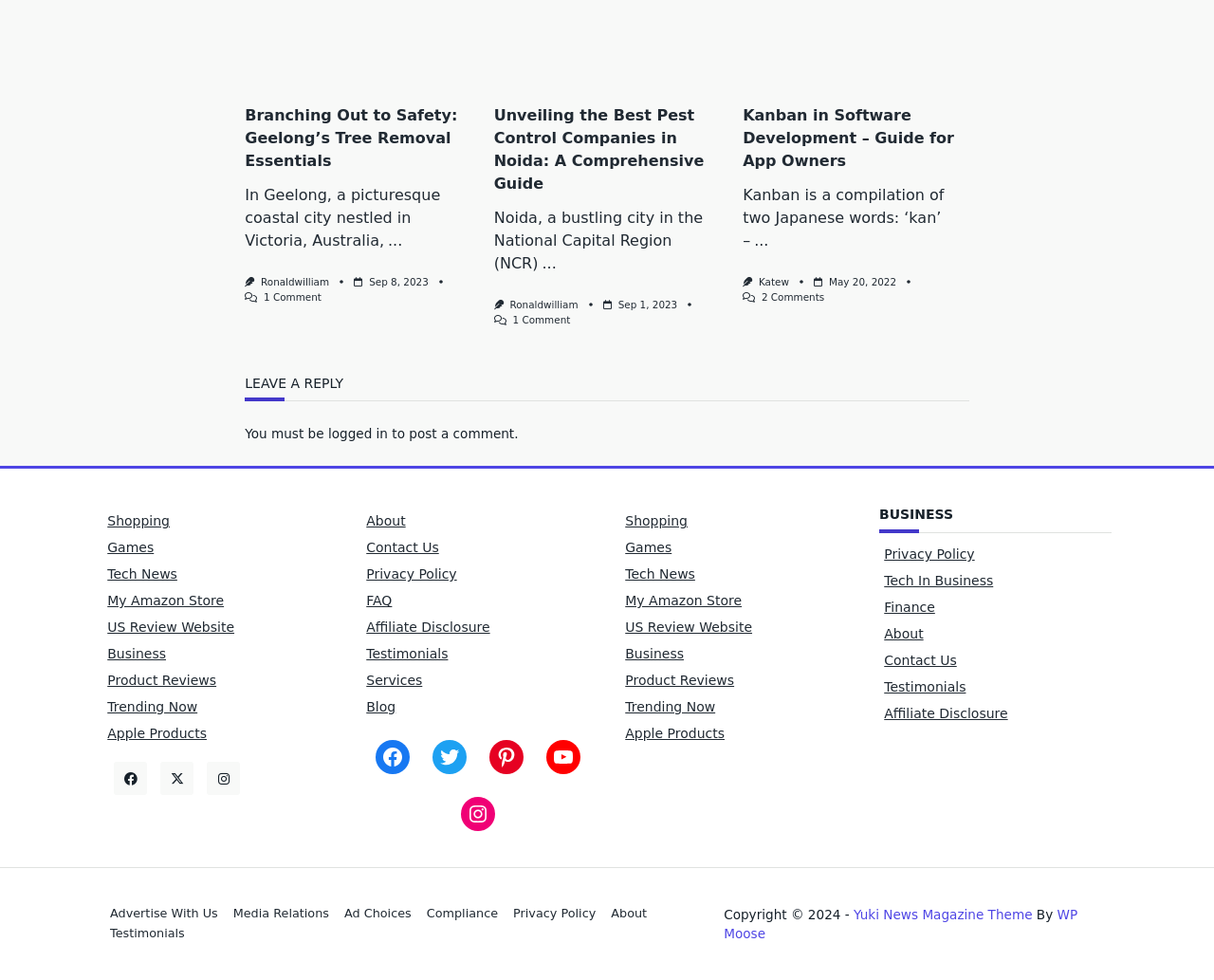Using the information in the image, could you please answer the following question in detail:
What is the date of the article 'Kanban in Software Development – Guide for App Owners'?

I looked at the date mentioned next to the article title, which is 'May 20, 2022'.